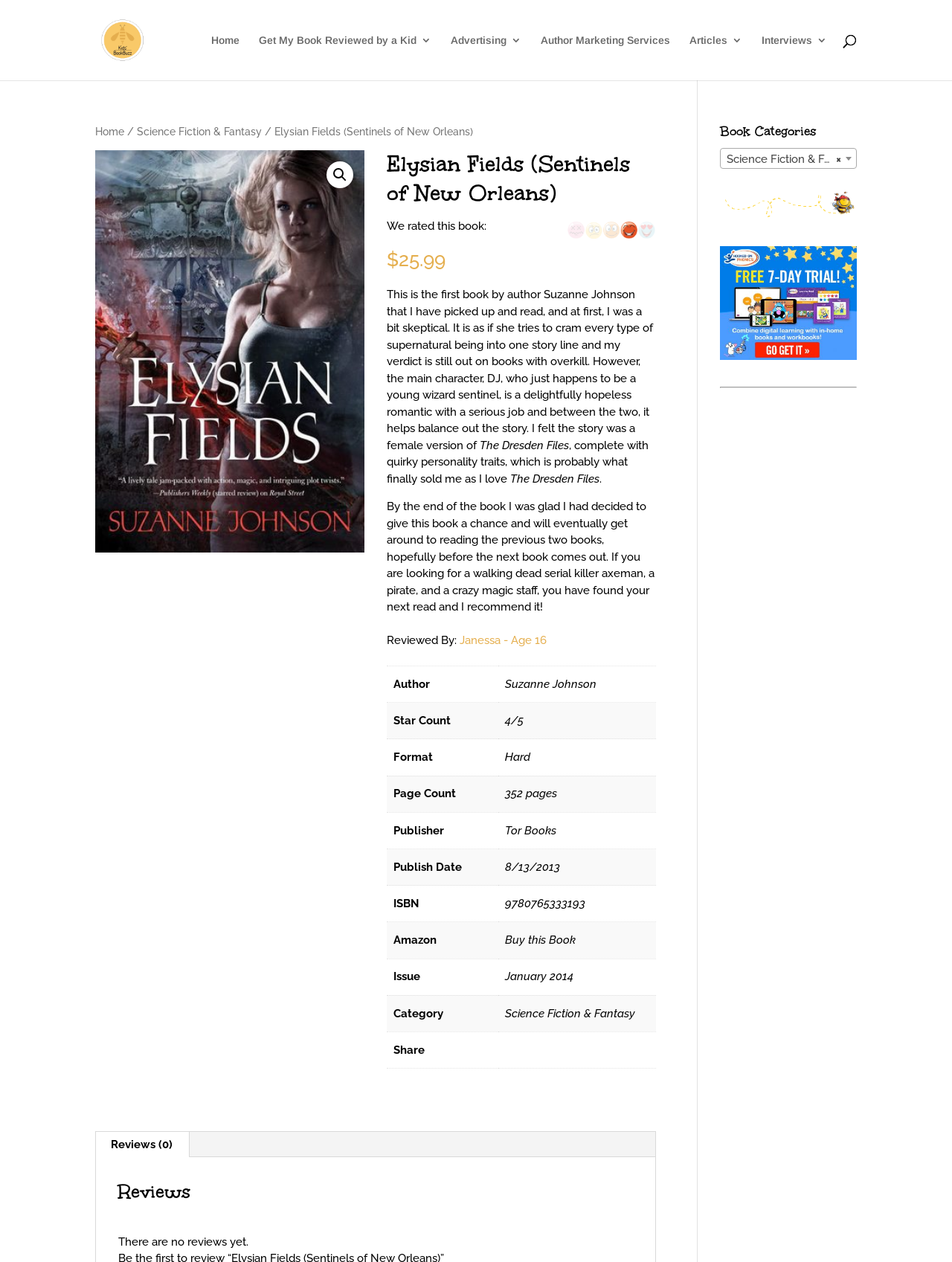How much does the book cost?
Please provide a single word or phrase as your answer based on the screenshot.

$25.99